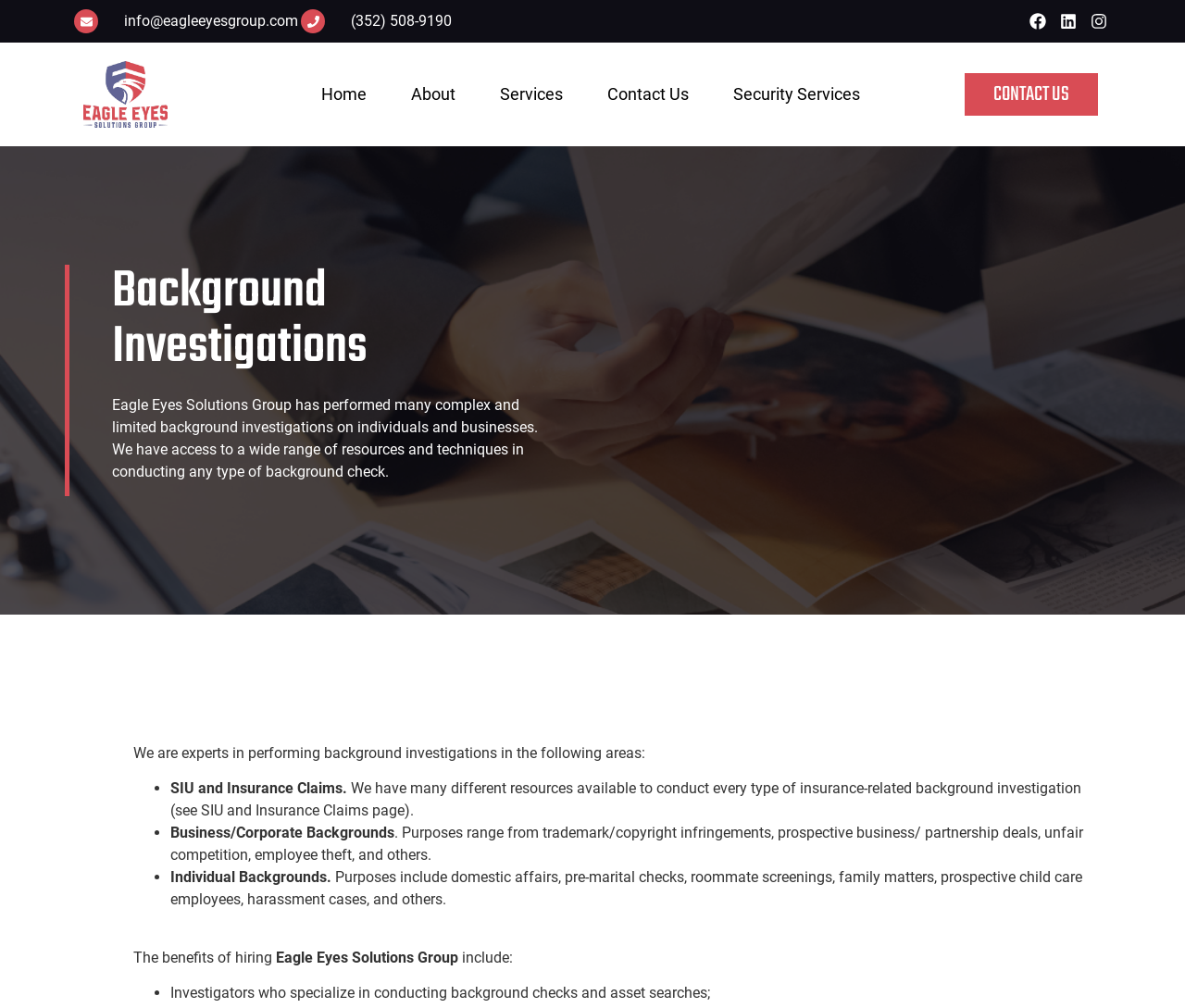Please specify the coordinates of the bounding box for the element that should be clicked to carry out this instruction: "Call (352) 508-9190". The coordinates must be four float numbers between 0 and 1, formatted as [left, top, right, bottom].

[0.296, 0.012, 0.382, 0.029]